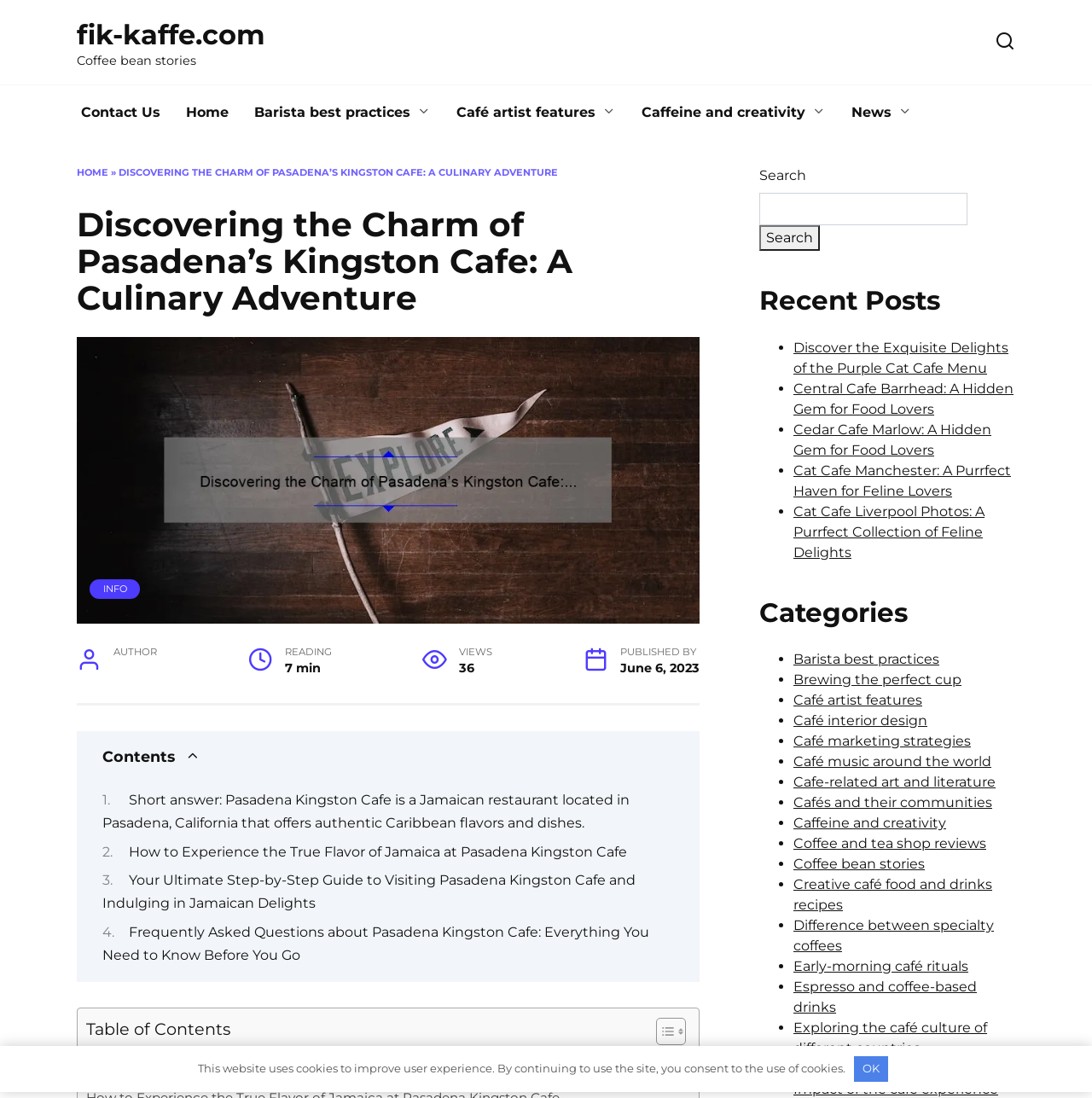Please identify the bounding box coordinates of the element that needs to be clicked to perform the following instruction: "View the 'Recent Posts'".

[0.695, 0.26, 0.93, 0.289]